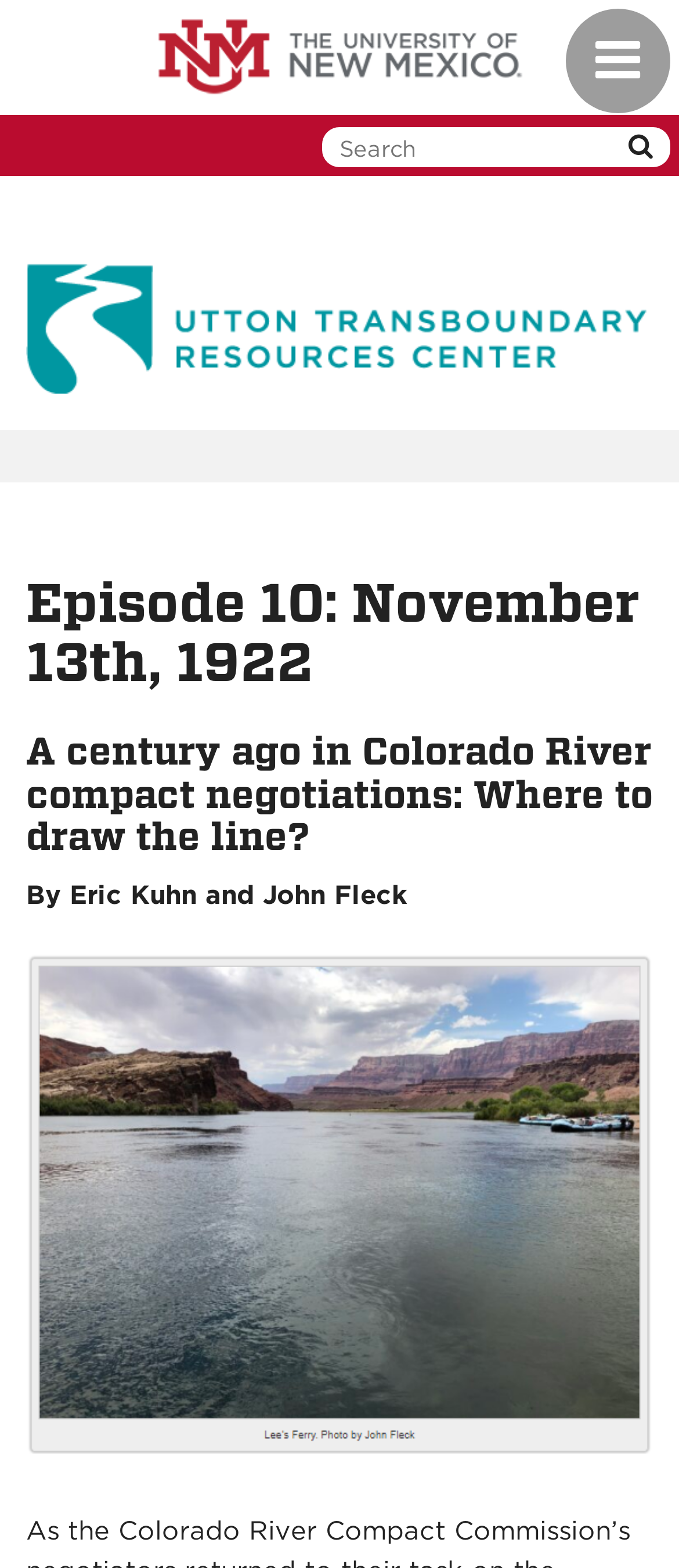Using the format (top-left x, top-left y, bottom-right x, bottom-right y), and given the element description, identify the bounding box coordinates within the screenshot: name="submit" title="submit search"

[0.926, 0.081, 0.962, 0.106]